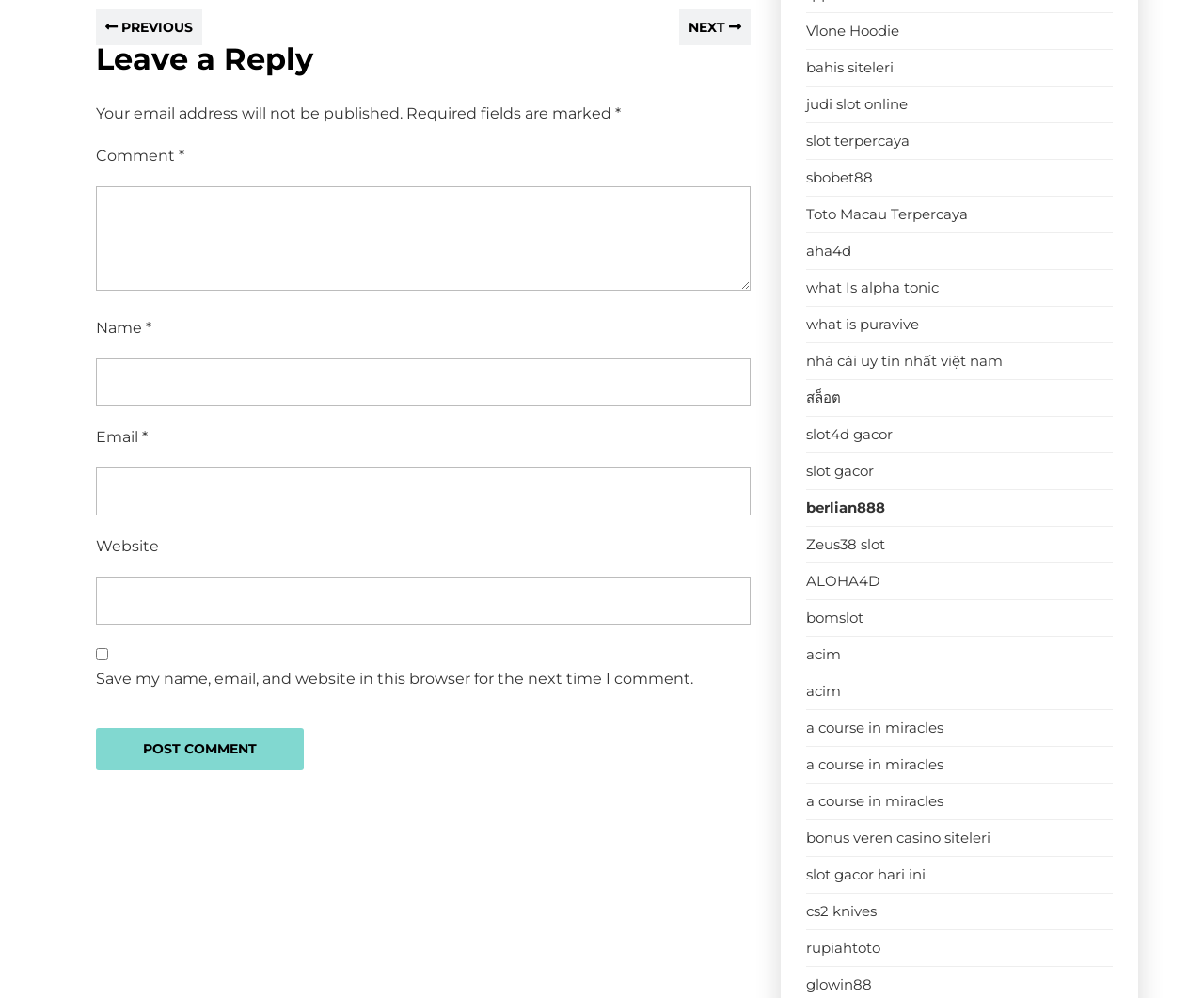Please specify the bounding box coordinates of the area that should be clicked to accomplish the following instruction: "Explore the website". The coordinates should consist of four float numbers between 0 and 1, i.e., [left, top, right, bottom].

None